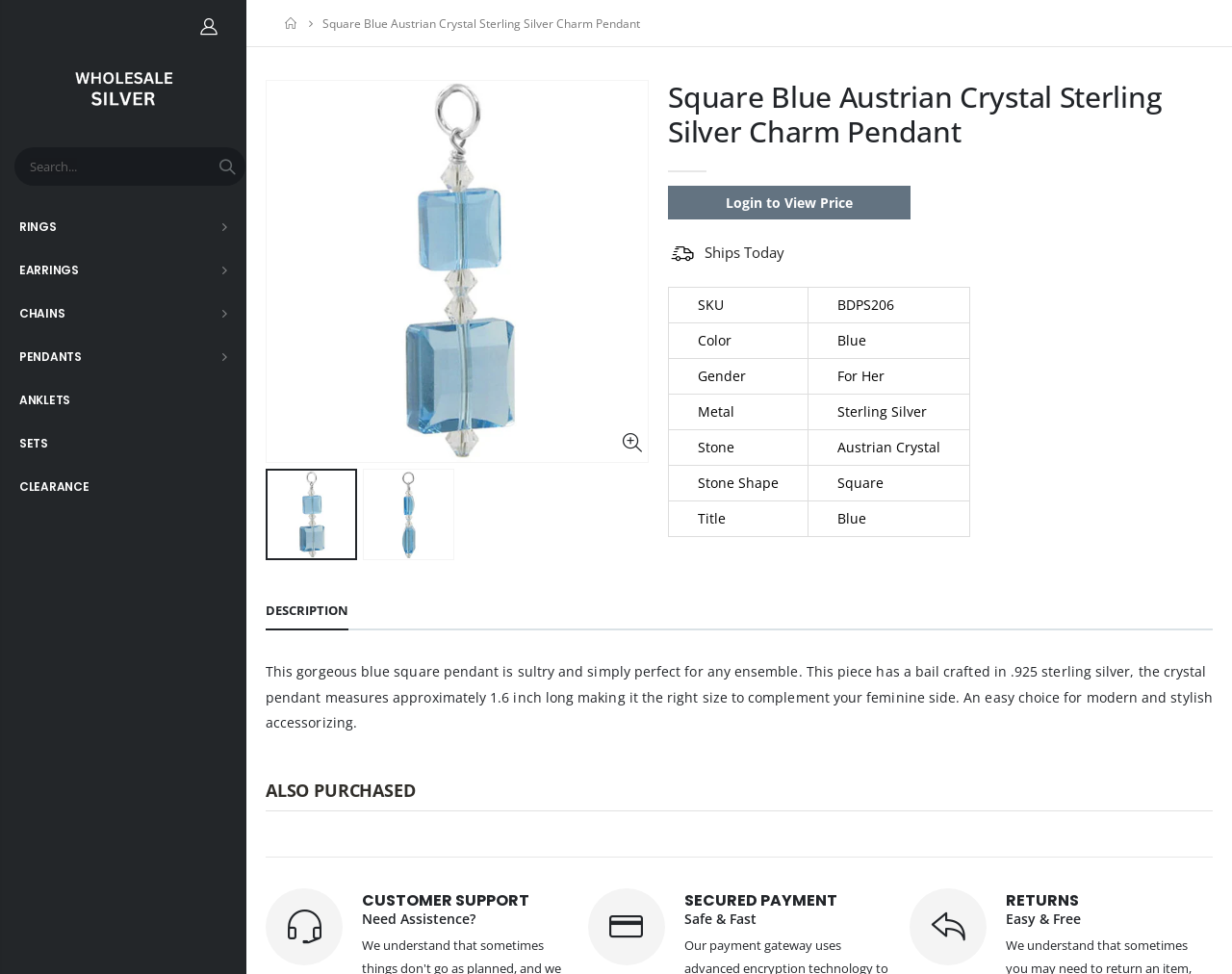Determine the bounding box coordinates of the clickable element necessary to fulfill the instruction: "Search for products". Provide the coordinates as four float numbers within the 0 to 1 range, i.e., [left, top, right, bottom].

[0.012, 0.151, 0.199, 0.191]